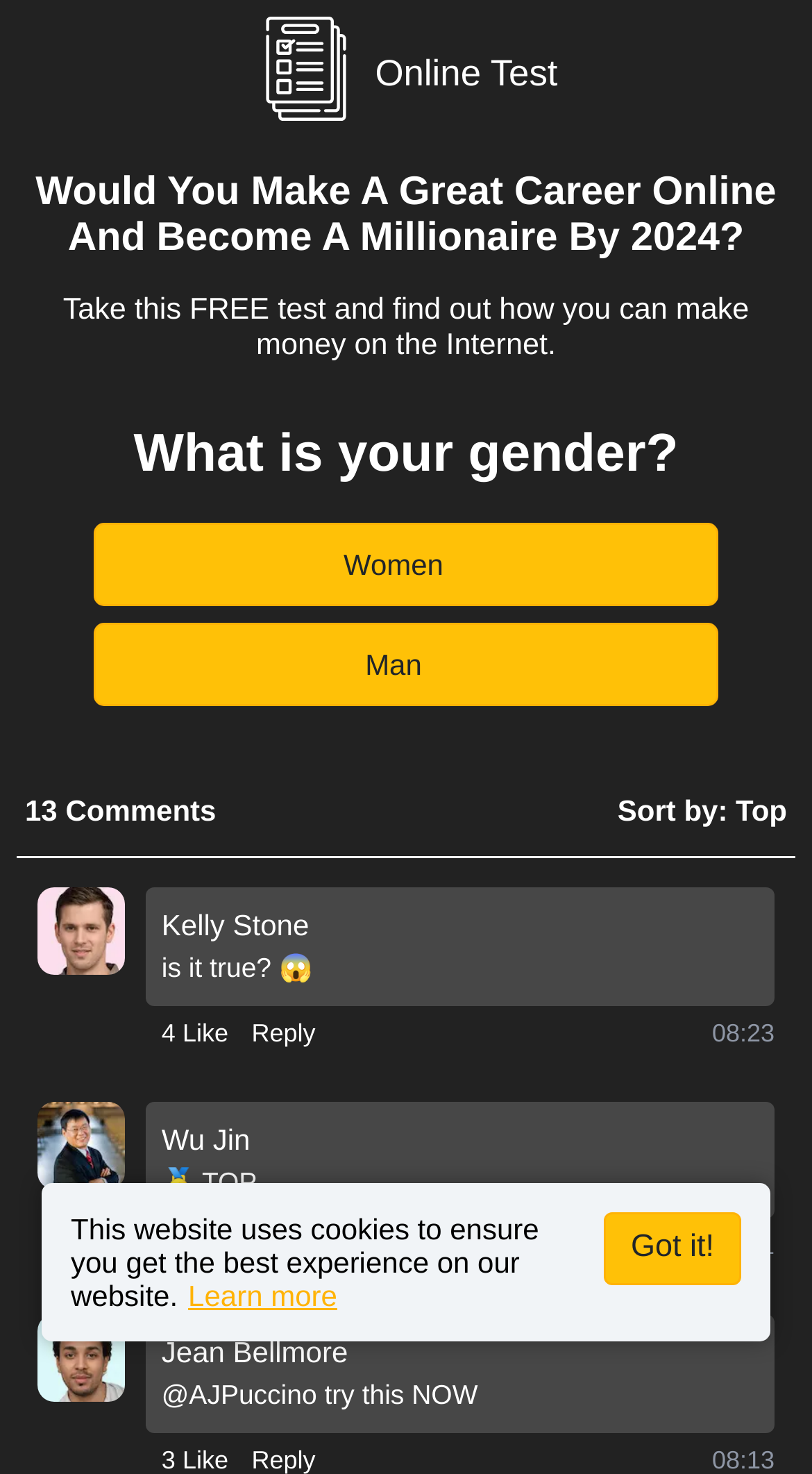Locate the bounding box coordinates of the clickable area needed to fulfill the instruction: "Like a post".

[0.199, 0.832, 0.281, 0.858]